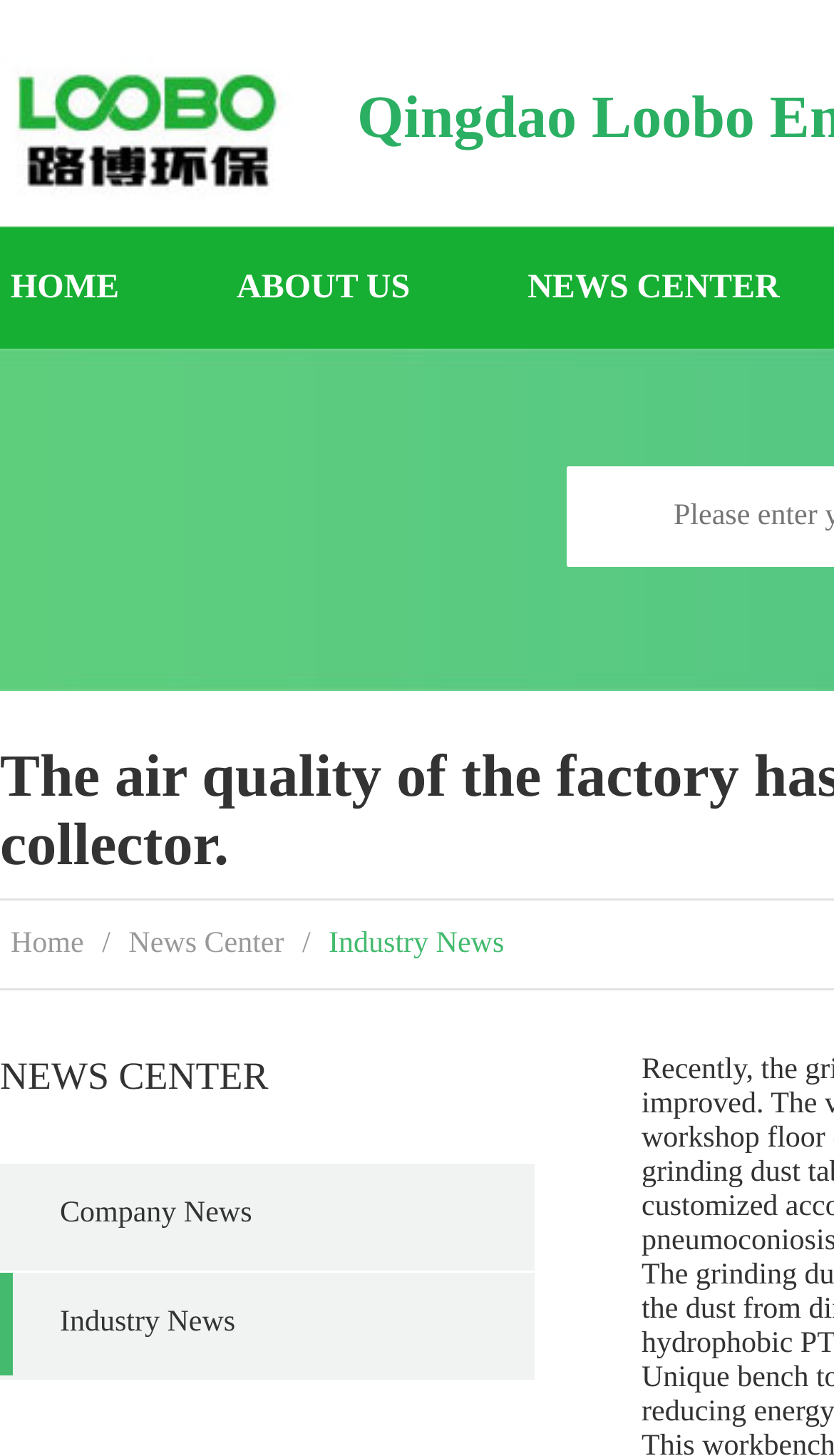Generate a comprehensive description of the contents of the webpage.

The webpage appears to be a news center or industry news page from Qingdao Loobo Environmental Protection Technology Co., Ltd. At the top, there are four main navigation links: "HOME", "ABOUT US", "NEWS CENTER", and an empty link. Below these links, there is a secondary navigation menu with links to "Home", "News Center", and "Industry News", separated by a slash.

The main content of the page is divided into sections, with a title "NEWS CENTER" at the top. There are two main sections: "Company News" and "Industry News", which are likely to contain news articles or updates related to the company and the industry, respectively.

The page also has a brief introduction or summary at the top, stating that "The air quality of the factory has been improved since the introduction of this grinding dust collector." This is likely related to a recent news article or update about the company's products or services.